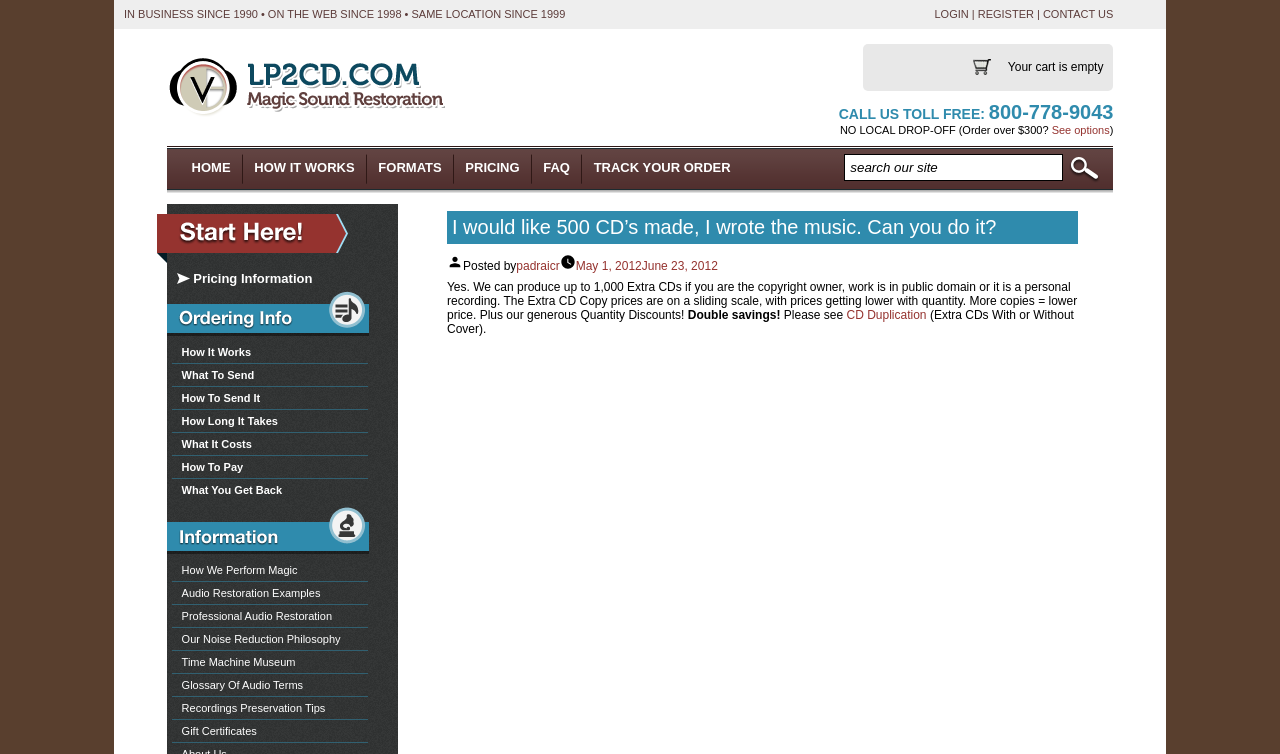What is the phone number to call for toll-free?
Please ensure your answer is as detailed and informative as possible.

The phone number to call for toll-free can be found in the top section of the webpage, where it says 'CALL US TOLL FREE: 800-778-9043'. This is the phone number to call for toll-free inquiries.